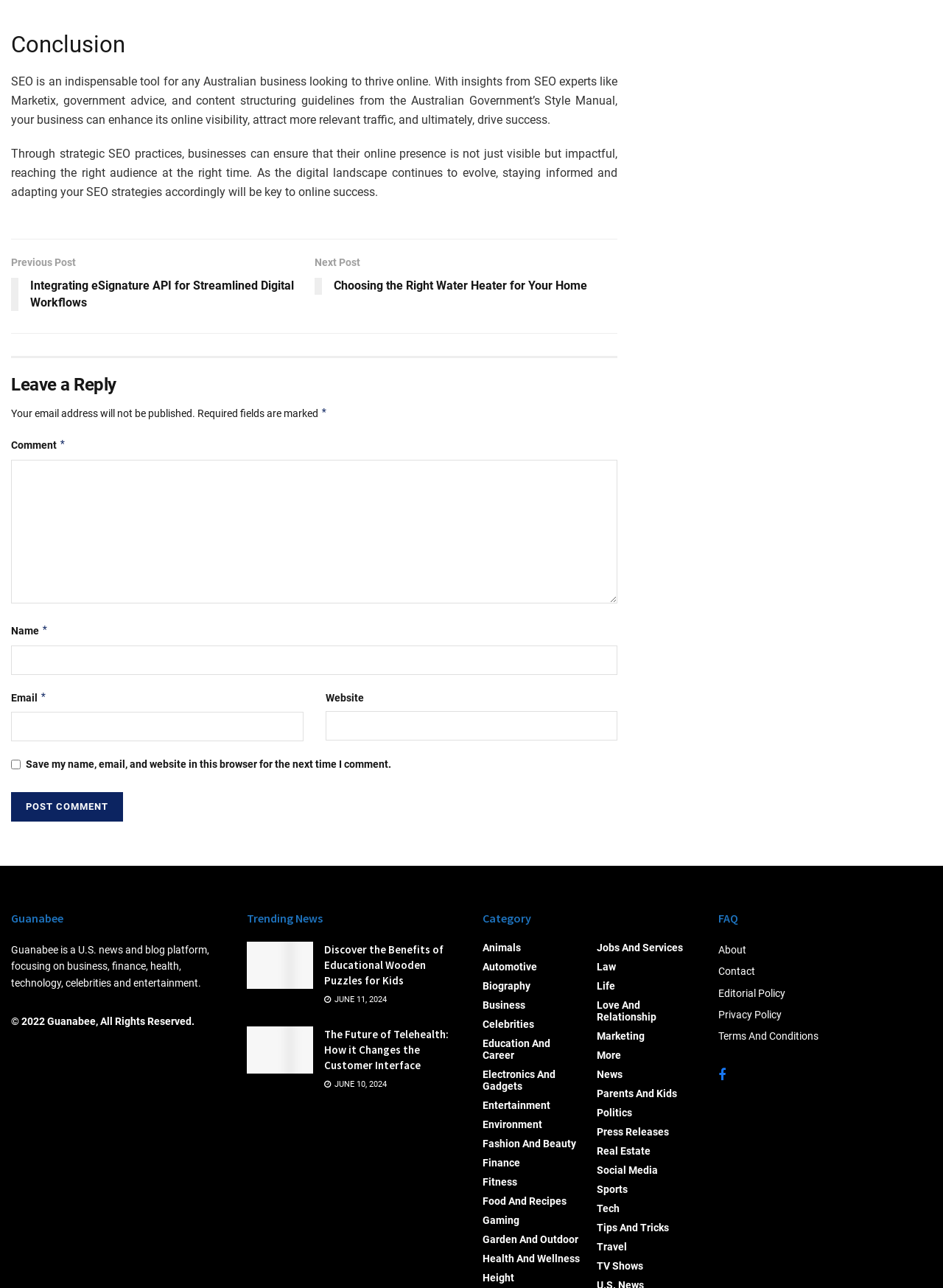Provide the bounding box coordinates for the UI element that is described as: "parent_node: Email * aria-describedby="email-notes" name="email"".

[0.012, 0.55, 0.322, 0.573]